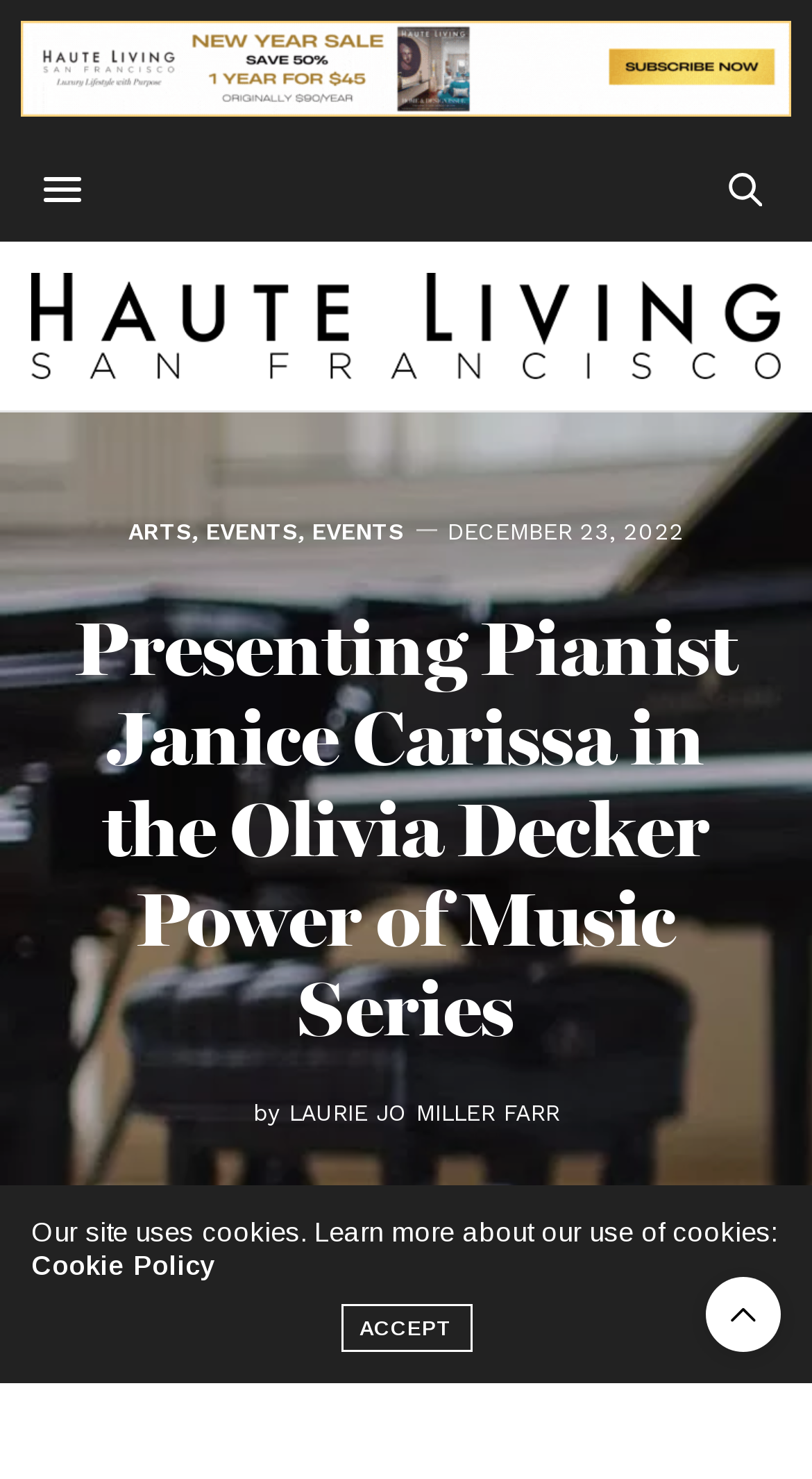Offer a thorough description of the webpage.

The webpage appears to be an article or event page from Haute Living San Francisco, featuring pianist Janice Carissa. At the top of the page, there is a navigation menu with links to "Magazine Subscription", "Haute Living San Francisco", and other sections. Below the navigation menu, there is a header section with a title "Presenting Pianist Janice Carissa in the Olivia Decker Power of Music Series" and a subheading with the author's name, "LAURIE JO MILLER FARR".

On the left side of the page, there is a vertical menu with links to "Arts", "Events", and other categories. The "Events" link appears twice, with the second instance having a date "DECEMBER 23, 2022" next to it.

In the main content area, there is a large heading announcing Janice Carissa's solo performance at The Bowes Center at San Francisco Conservatory of Music. The text is accompanied by an image, likely a photo of the pianist.

At the bottom of the page, there is a section with a message about the site's use of cookies, along with a link to the "Cookie Policy" and an "ACCEPT" button.

On the right side of the page, near the bottom, there is a "Scroll To Top" link with an accompanying image.